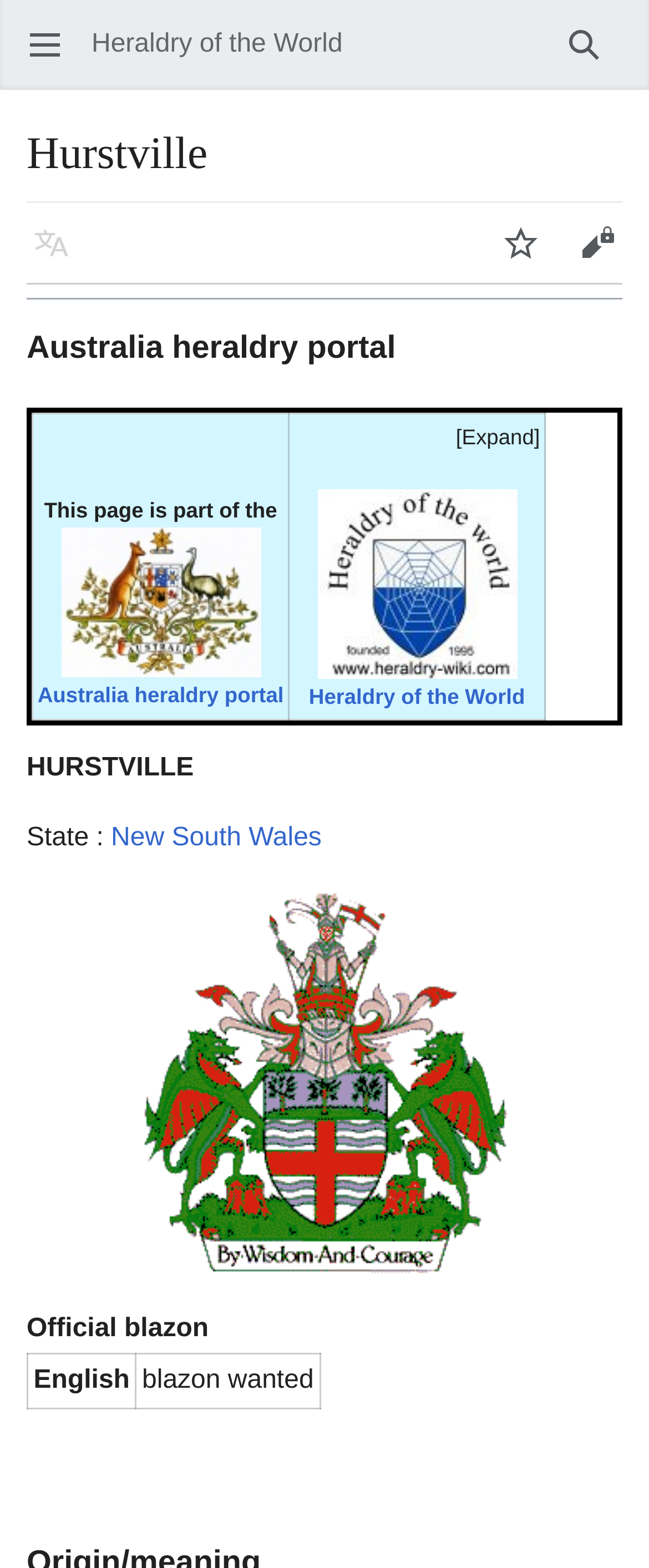Please identify the bounding box coordinates of the element's region that should be clicked to execute the following instruction: "View Heraldry of the World". The bounding box coordinates must be four float numbers between 0 and 1, i.e., [left, top, right, bottom].

[0.476, 0.436, 0.809, 0.452]